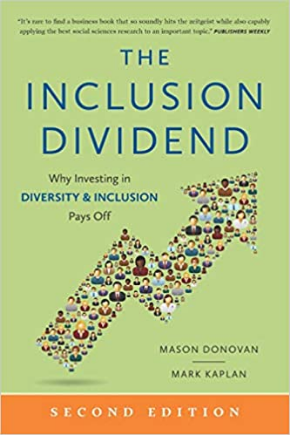Create a detailed narrative that captures the essence of the image.

The image features the cover of the book titled "The Inclusion Dividend: Why Investing in Diversity & Inclusion Pays Off," authored by Mason Donovan and Mark Kaplan. This second edition promotes the importance of fostering diversity and inclusion within organizations, with a design that emphasizes these themes visually. The cover showcases an upward arrow made up of diverse silhouettes and icons representing various individuals, symbolizing growth and progress derived from inclusive practices. The title is prominently displayed at the top, framed by a vibrant green background that captures attention, while a blurb from Publishers Weekly hints at the book's insightful approach to applying social sciences research to a critical topic. The layout combines a modern aesthetic with a clear message about the benefits of diversity in the workplace.